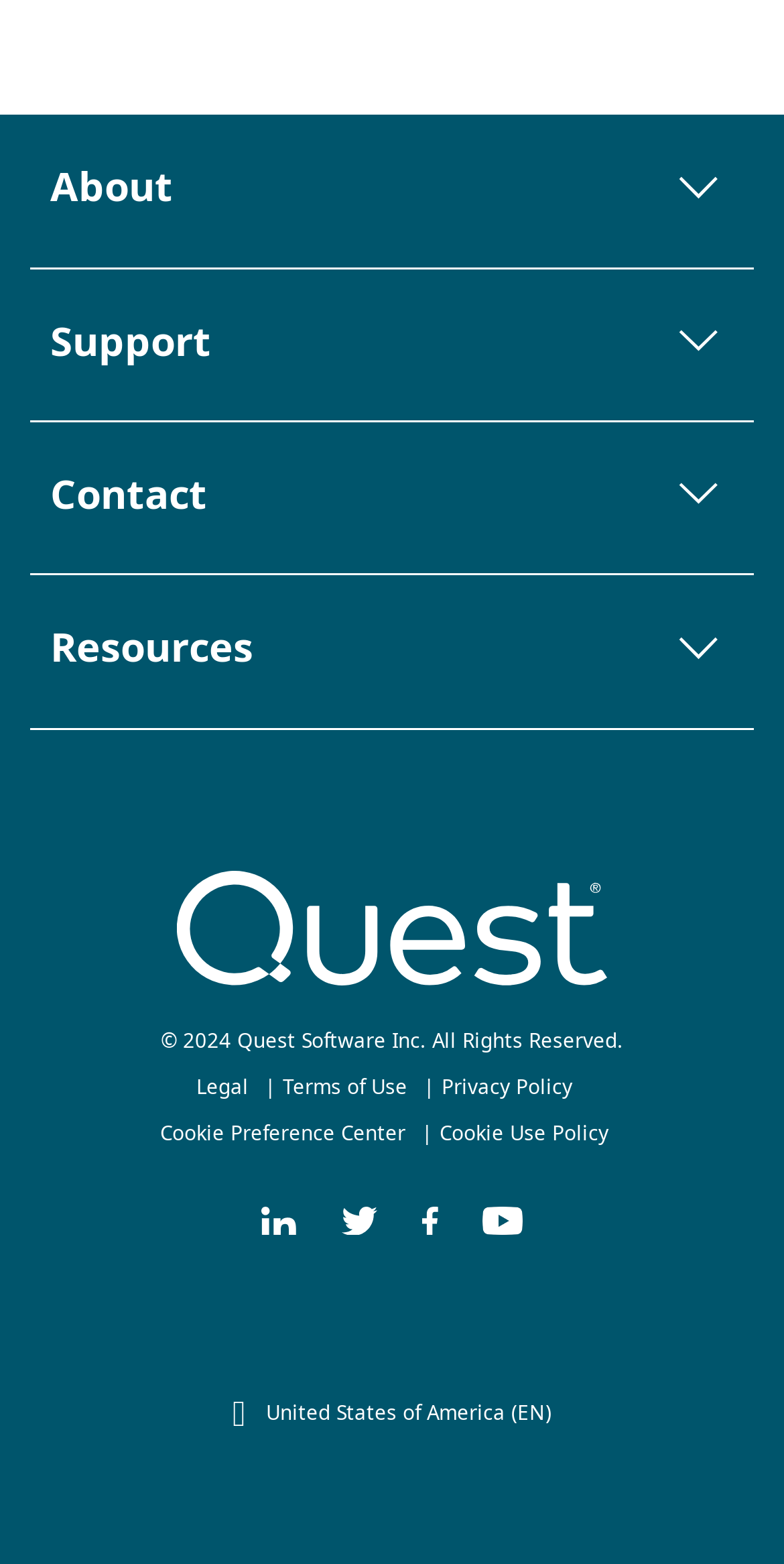What is the country mentioned in the footer section?
Please provide a single word or phrase as your answer based on the screenshot.

United States of America